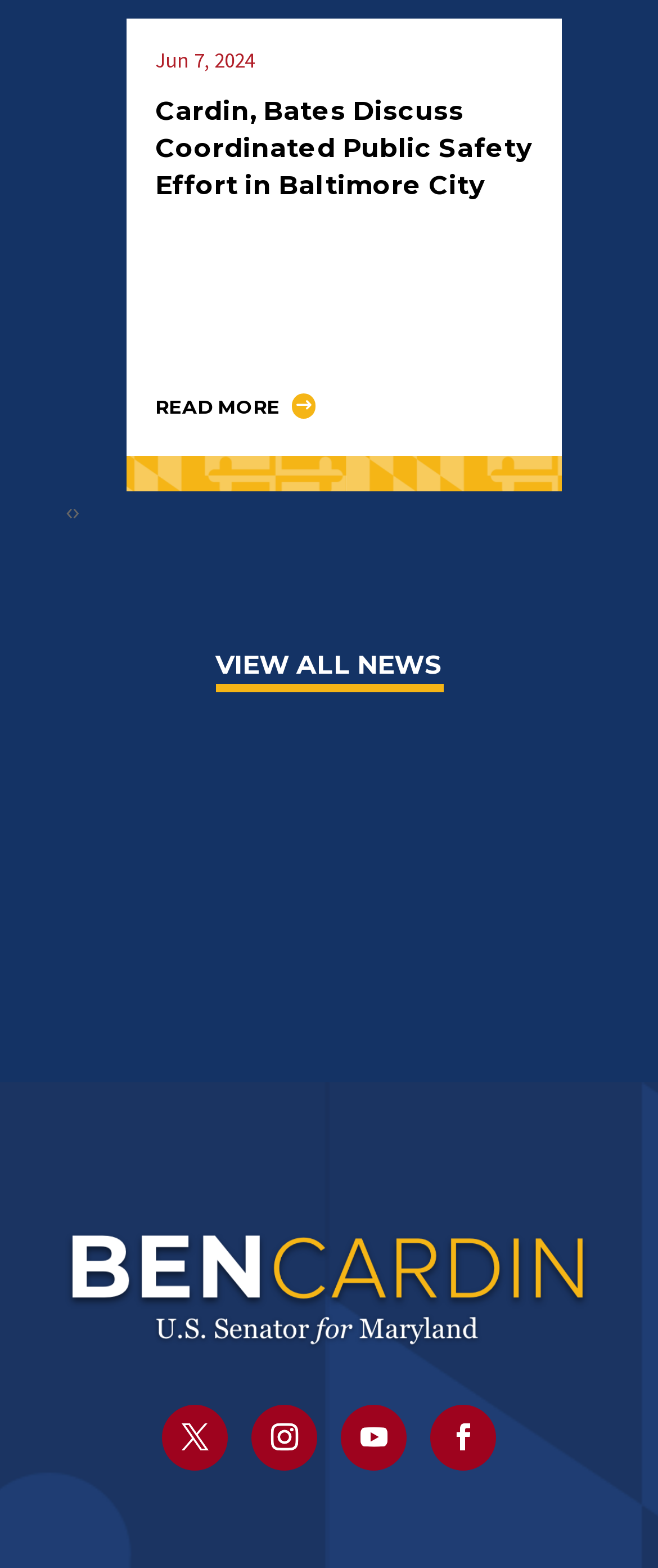Please reply with a single word or brief phrase to the question: 
How many social media links are present at the bottom of the page?

4